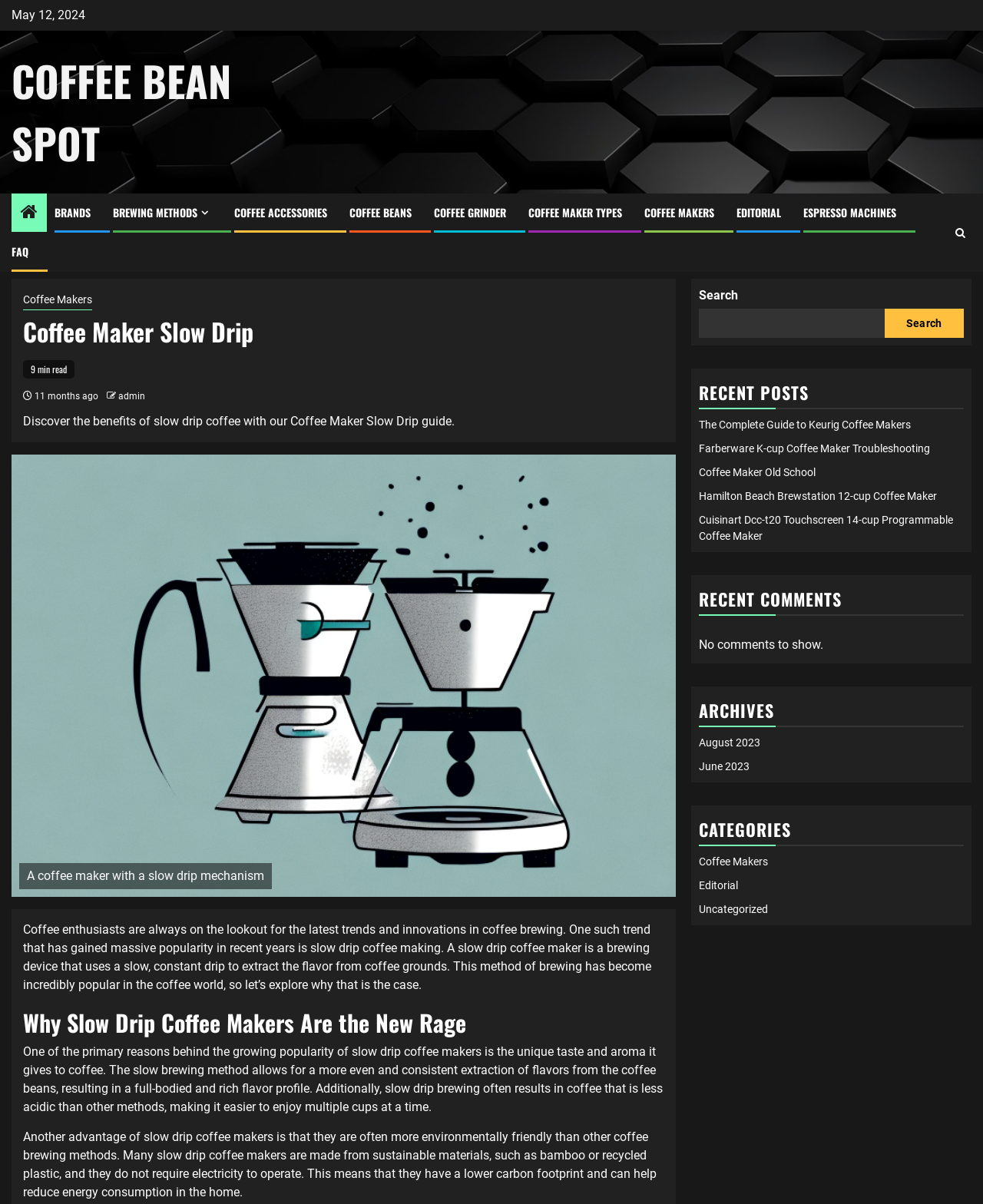Consider the image and give a detailed and elaborate answer to the question: 
How many categories are listed?

I counted the number of links under the 'CATEGORIES' heading and found 3 links, which correspond to 3 categories.